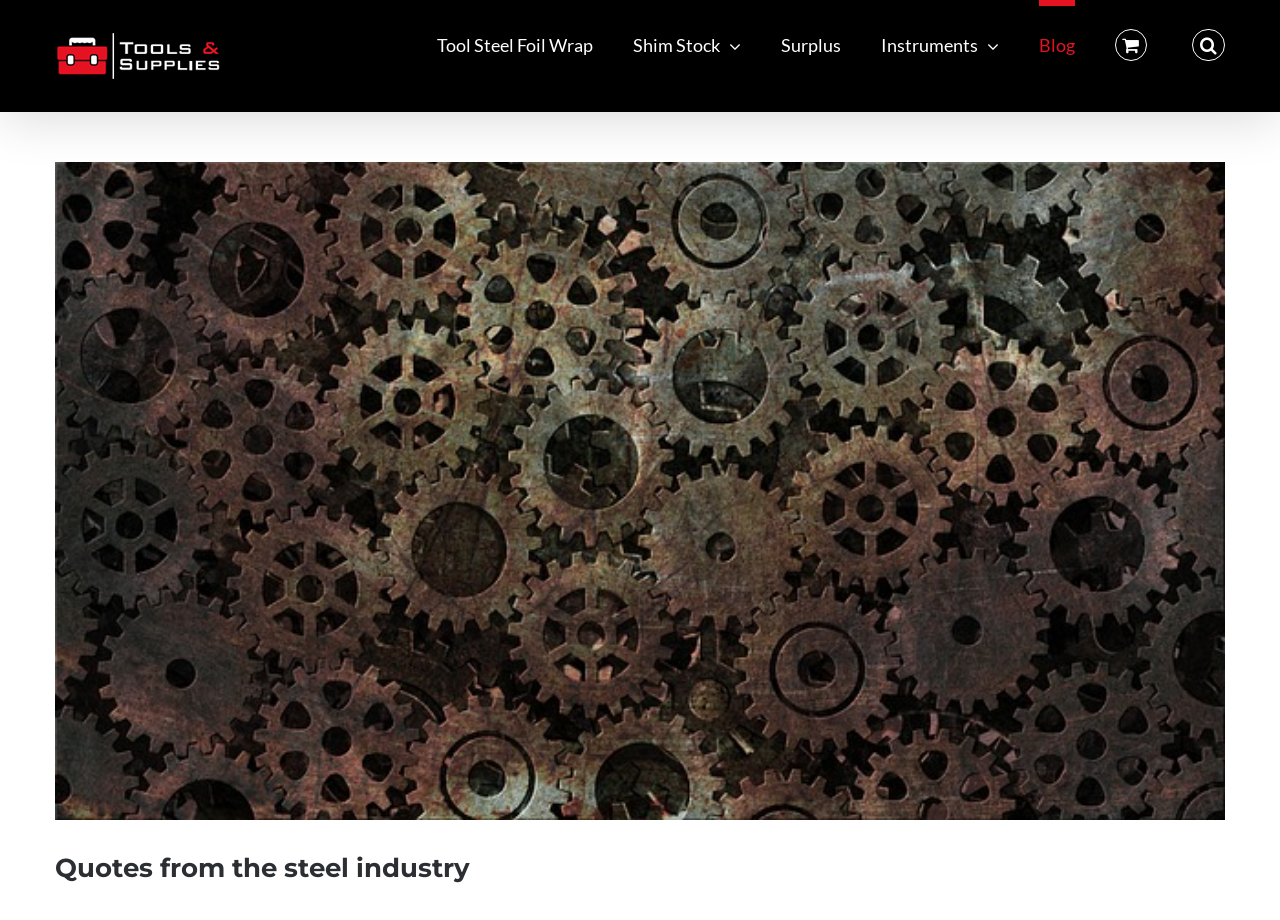Locate the headline of the webpage and generate its content.

Quotes from the steel industry